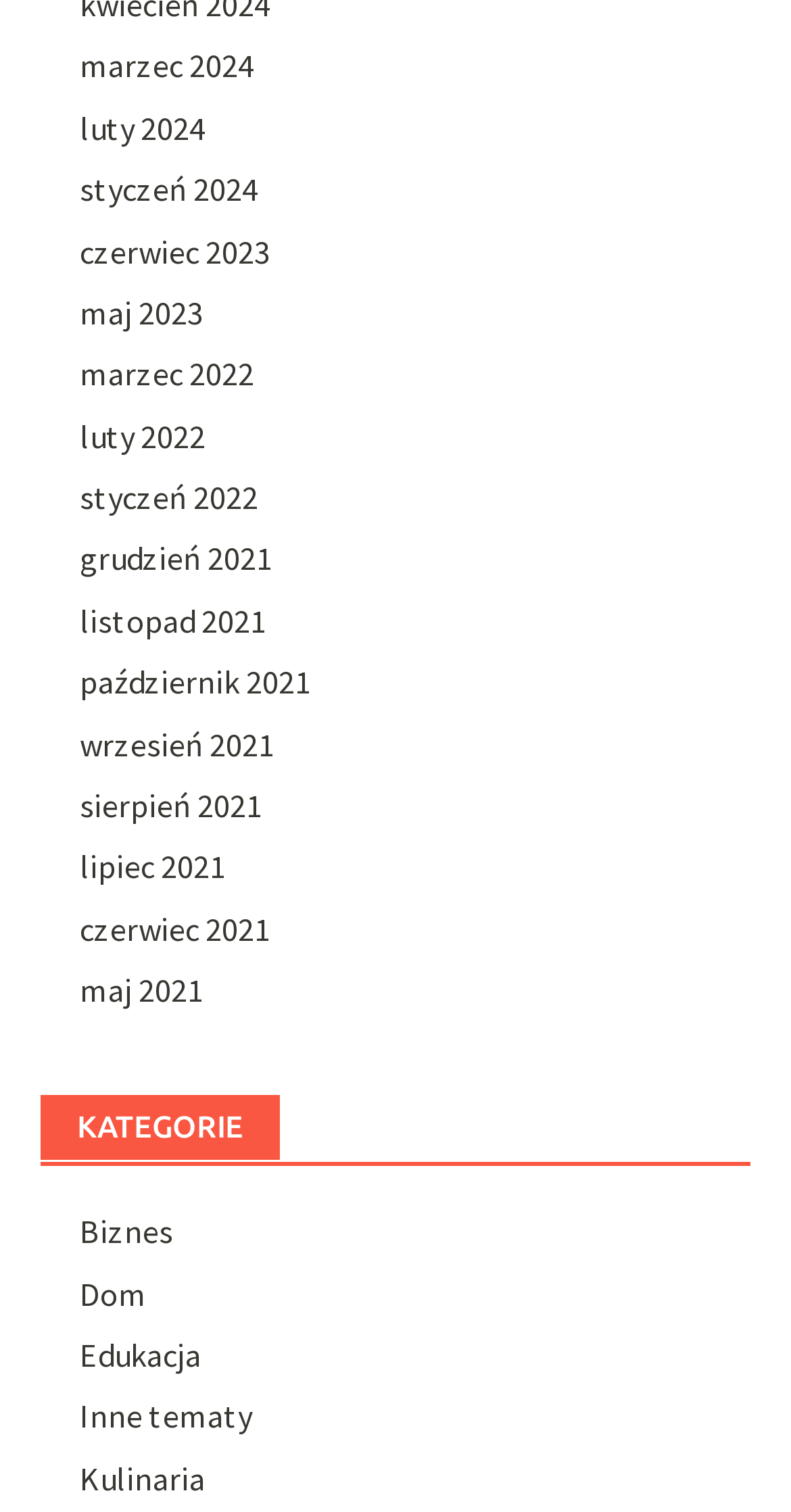Please locate the bounding box coordinates for the element that should be clicked to achieve the following instruction: "Explore Edukacja". Ensure the coordinates are given as four float numbers between 0 and 1, i.e., [left, top, right, bottom].

[0.1, 0.882, 0.254, 0.909]